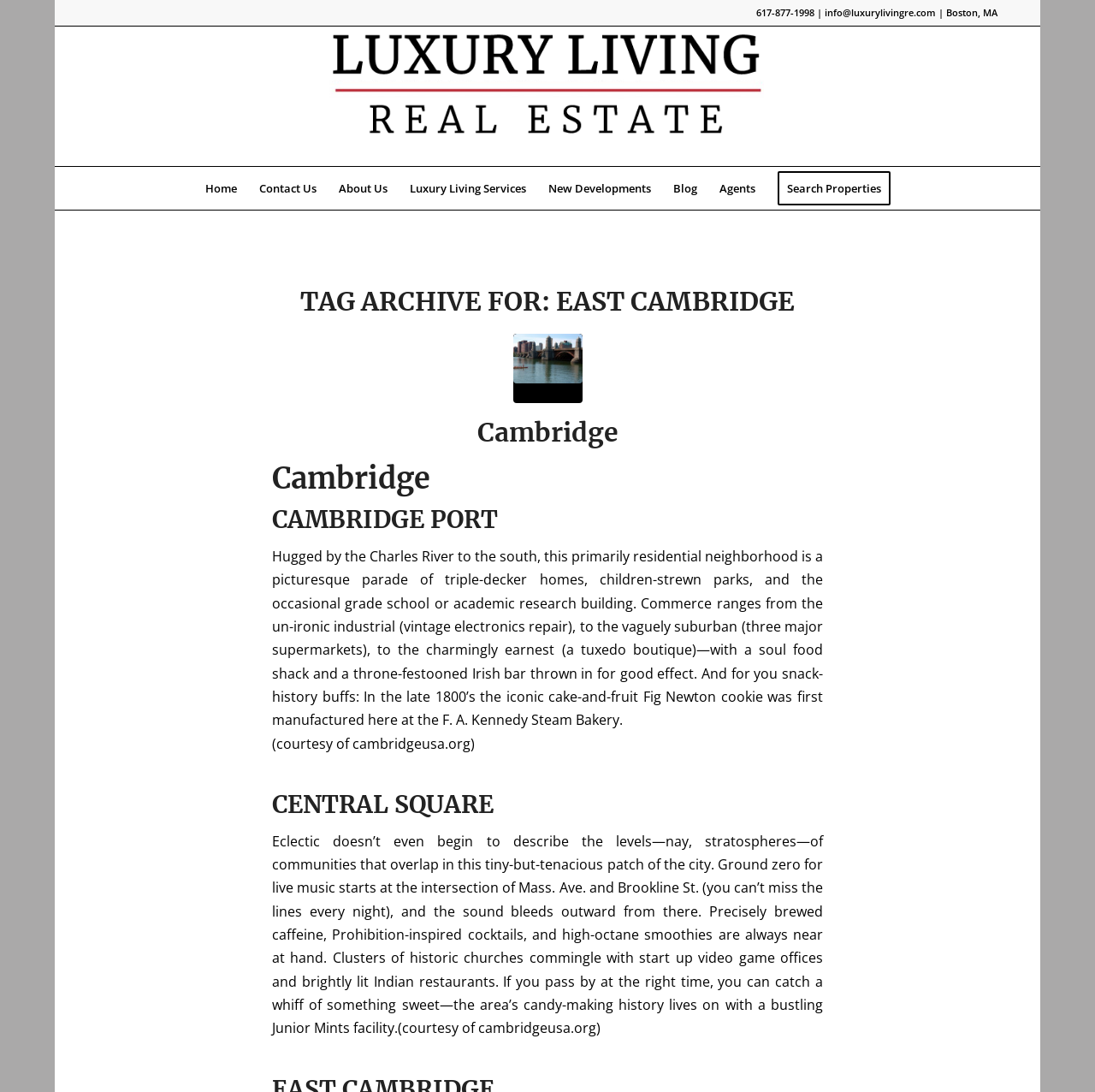What neighborhood is described as 'a picturesque parade of triple-decker homes'?
Give a single word or phrase as your answer by examining the image.

East Cambridge